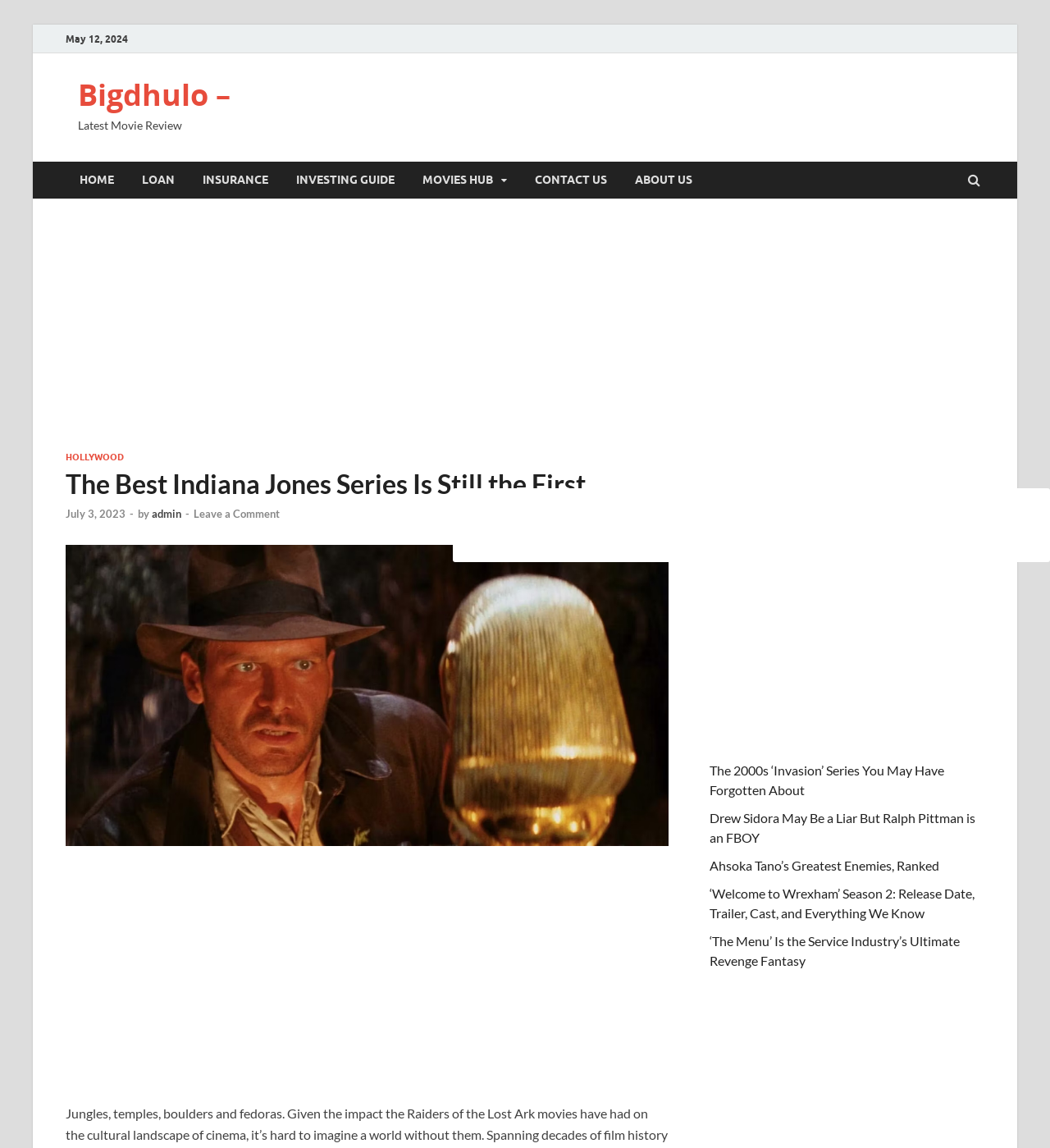Determine the bounding box coordinates for the clickable element to execute this instruction: "Visit the 'MOVIES HUB'". Provide the coordinates as four float numbers between 0 and 1, i.e., [left, top, right, bottom].

[0.389, 0.141, 0.496, 0.173]